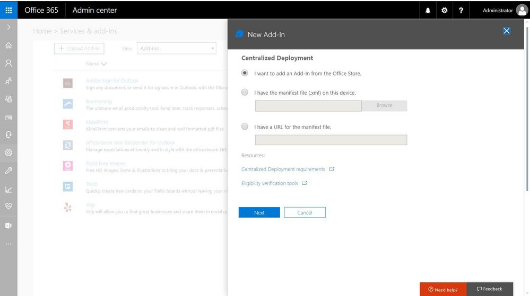Describe the image with as much detail as possible.

The image shows a user interface from the Office 365 Admin Center, specifically the "Add Add-in" dialog for Centralized Deployment. This interface allows users to add new add-ins to their organization. The options presented include adding an add-in from the Office Store, uploading a manifest file from the user's device, or providing a URL for the manifest file. Below these options, there are links to additional resources detailing the requirements for Centralized Deployment and the eligibility verification tool. The action buttons labeled "Next" and "Cancel" are available for users to proceed or exit the dialog. This setup simplifies the management of add-ins across the organization, enabling easier deployment and customization for users.